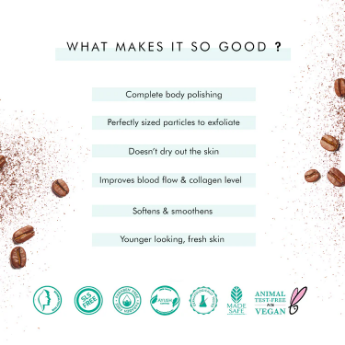Respond with a single word or phrase to the following question: What is the significance of the coffee bean imagery?

Natural ingredients